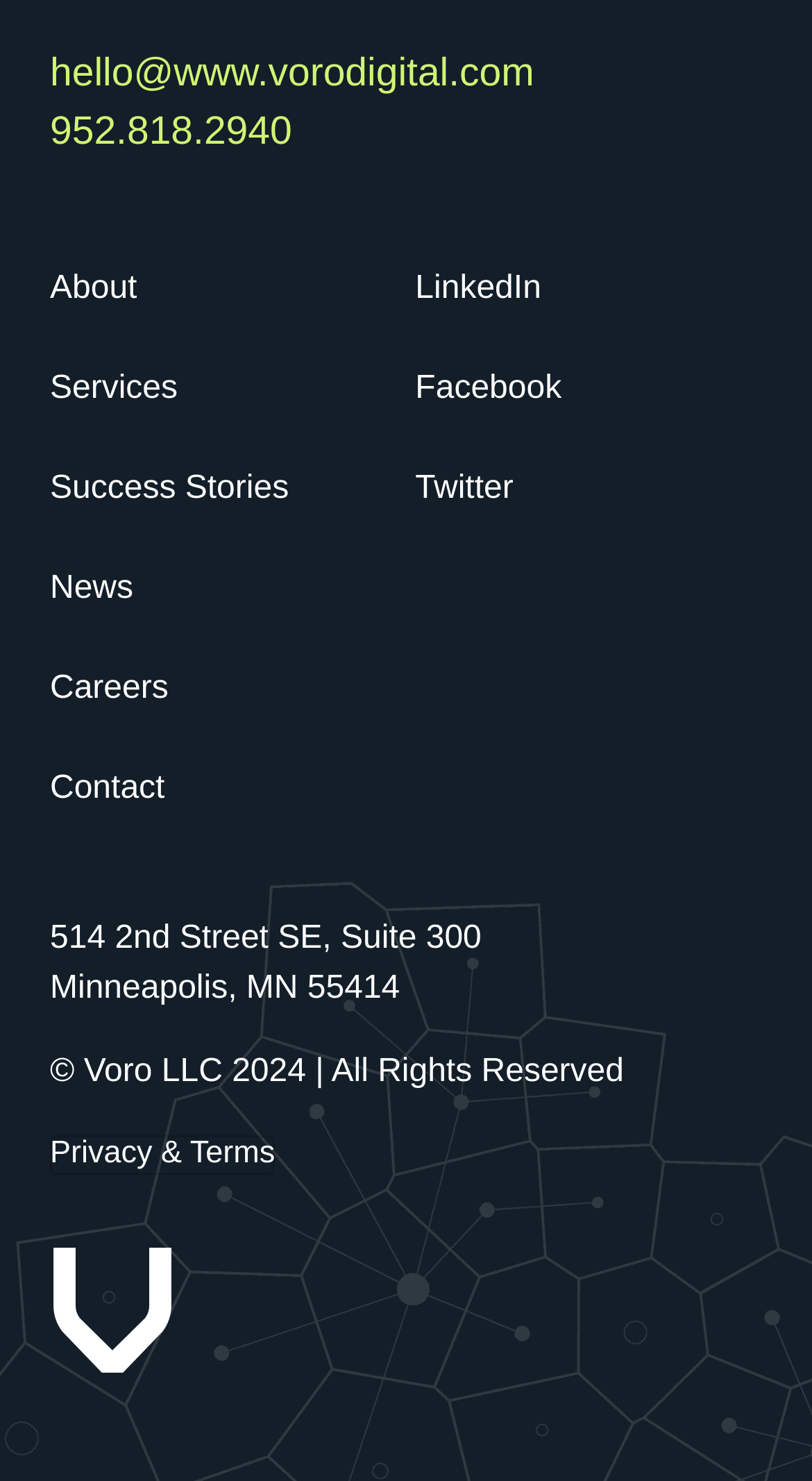Respond with a single word or phrase to the following question: What is the phone number of the company?

952.818.2940